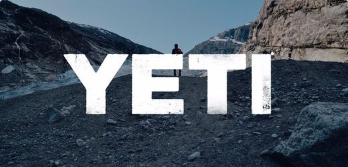Offer a detailed explanation of what is happening in the image.

The image prominently features the word "YETI" in bold, capital letters, set against a rugged outdoor backdrop that showcases rocky terrain and a mountainous landscape. A lone figure stands in the distance, embodying the adventurous spirit of the YETI brand, known for its high-quality outdoor products designed for extreme conditions. This striking visual tells a story of resilience and exploration, aligning with YETI's commitment to providing reliable gear for various outdoor pursuits, from camping to fishing. The setting emphasizes outdoor adventure and the reliability of YETI products in nature.